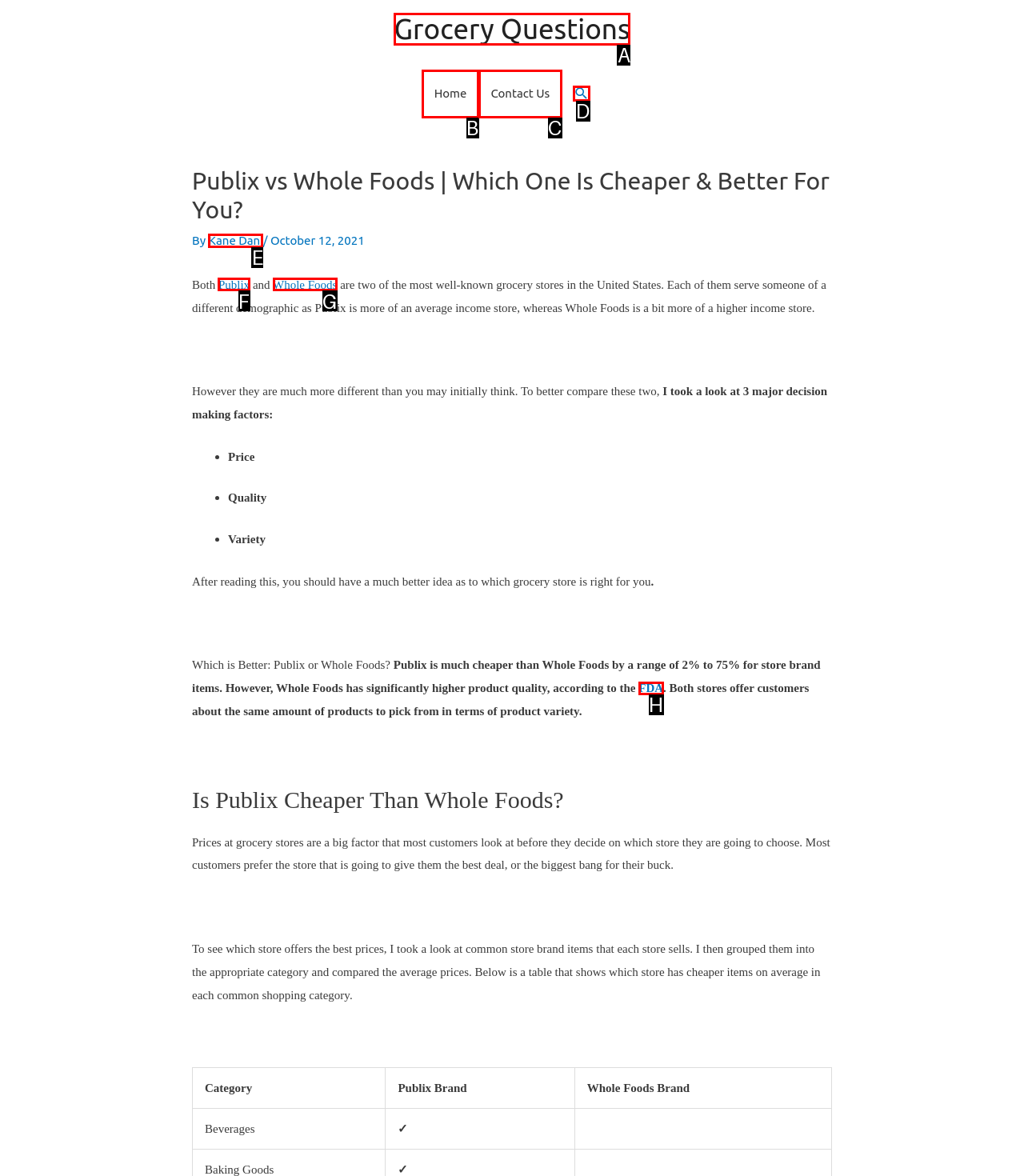Tell me the letter of the UI element I should click to accomplish the task: Search using the search icon link based on the choices provided in the screenshot.

D